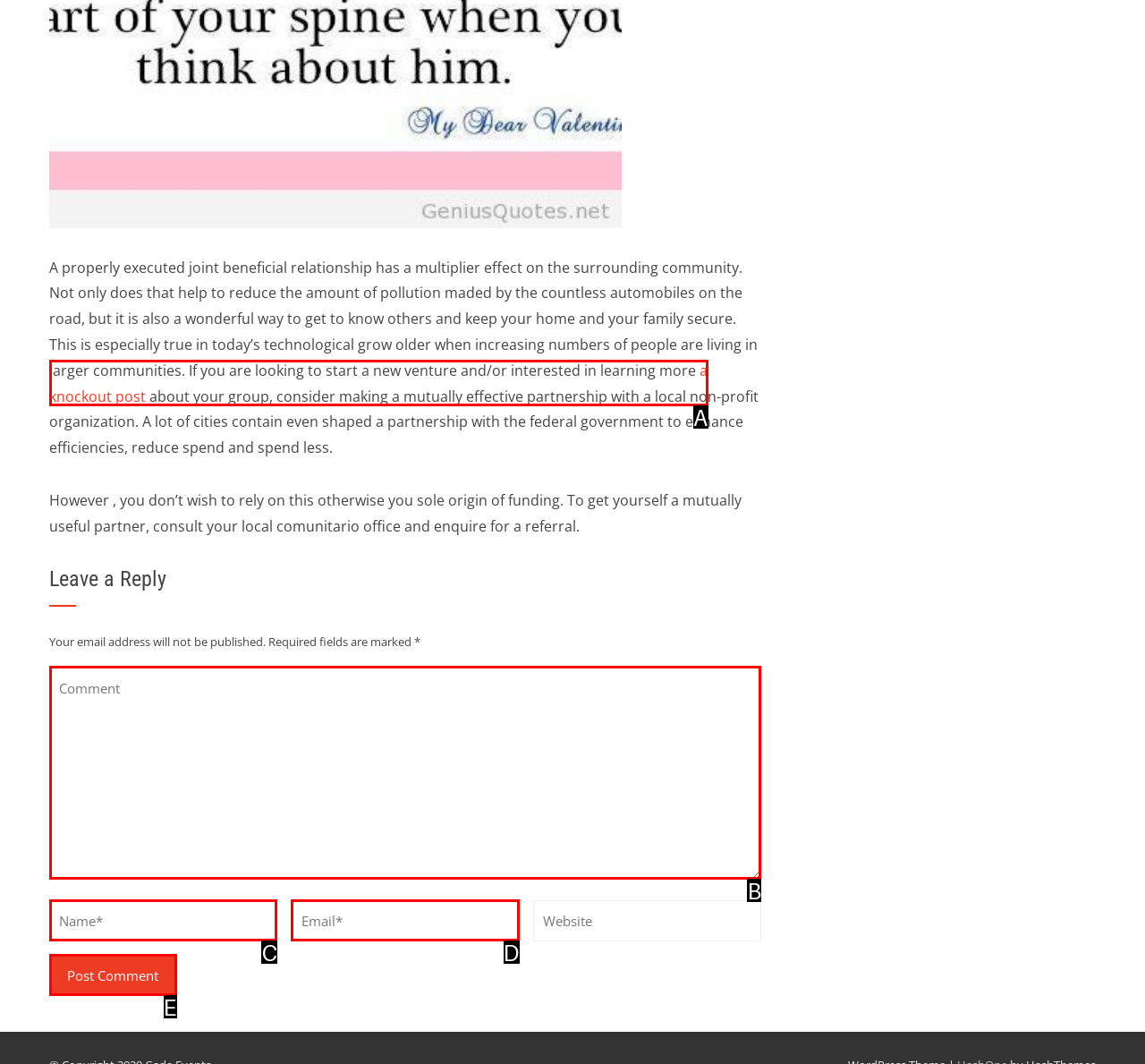Based on the description: name="submit" value="Post Comment", identify the matching HTML element. Reply with the letter of the correct option directly.

E